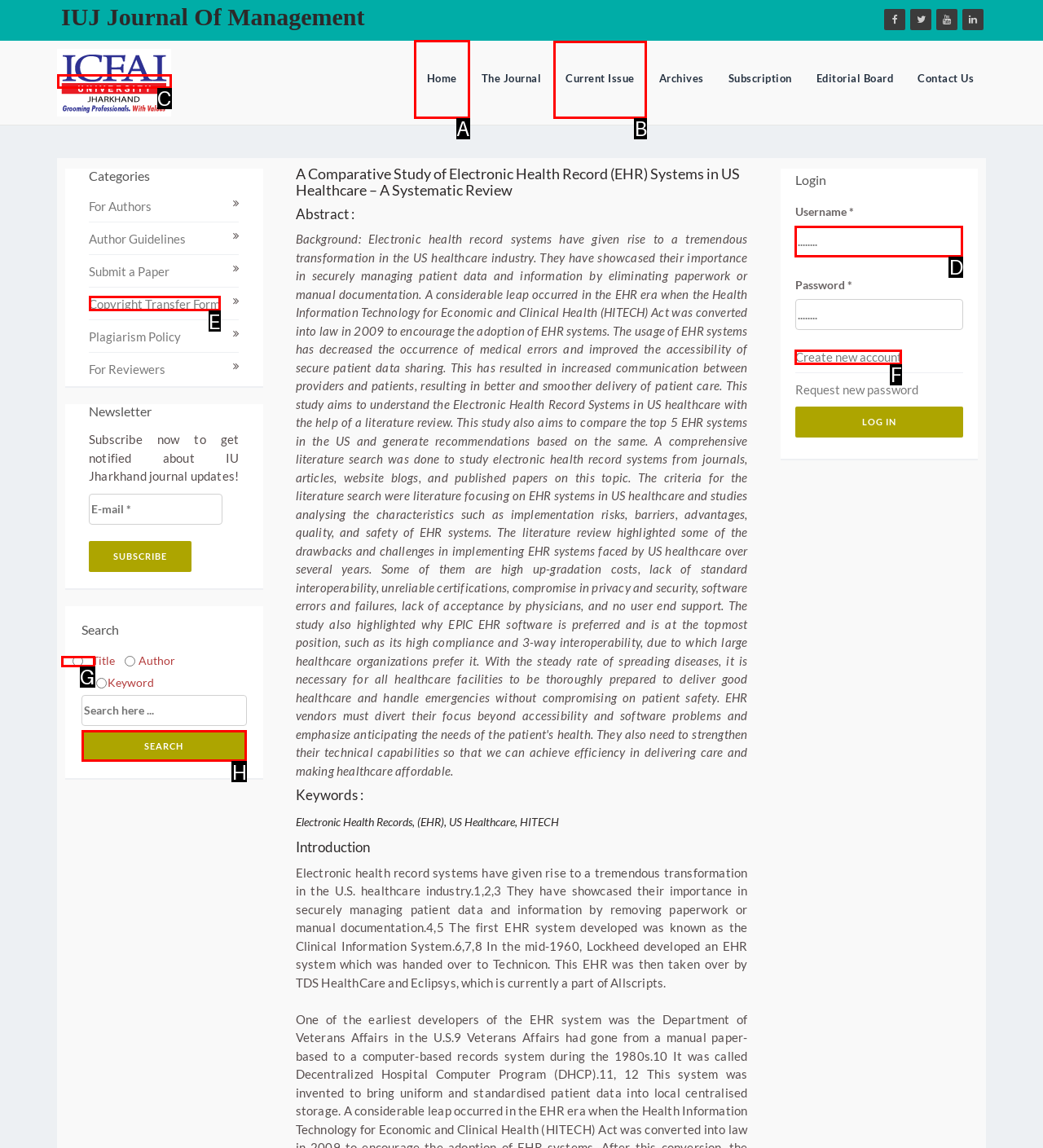Select the letter of the element you need to click to complete this task: Click the Home link
Answer using the letter from the specified choices.

A